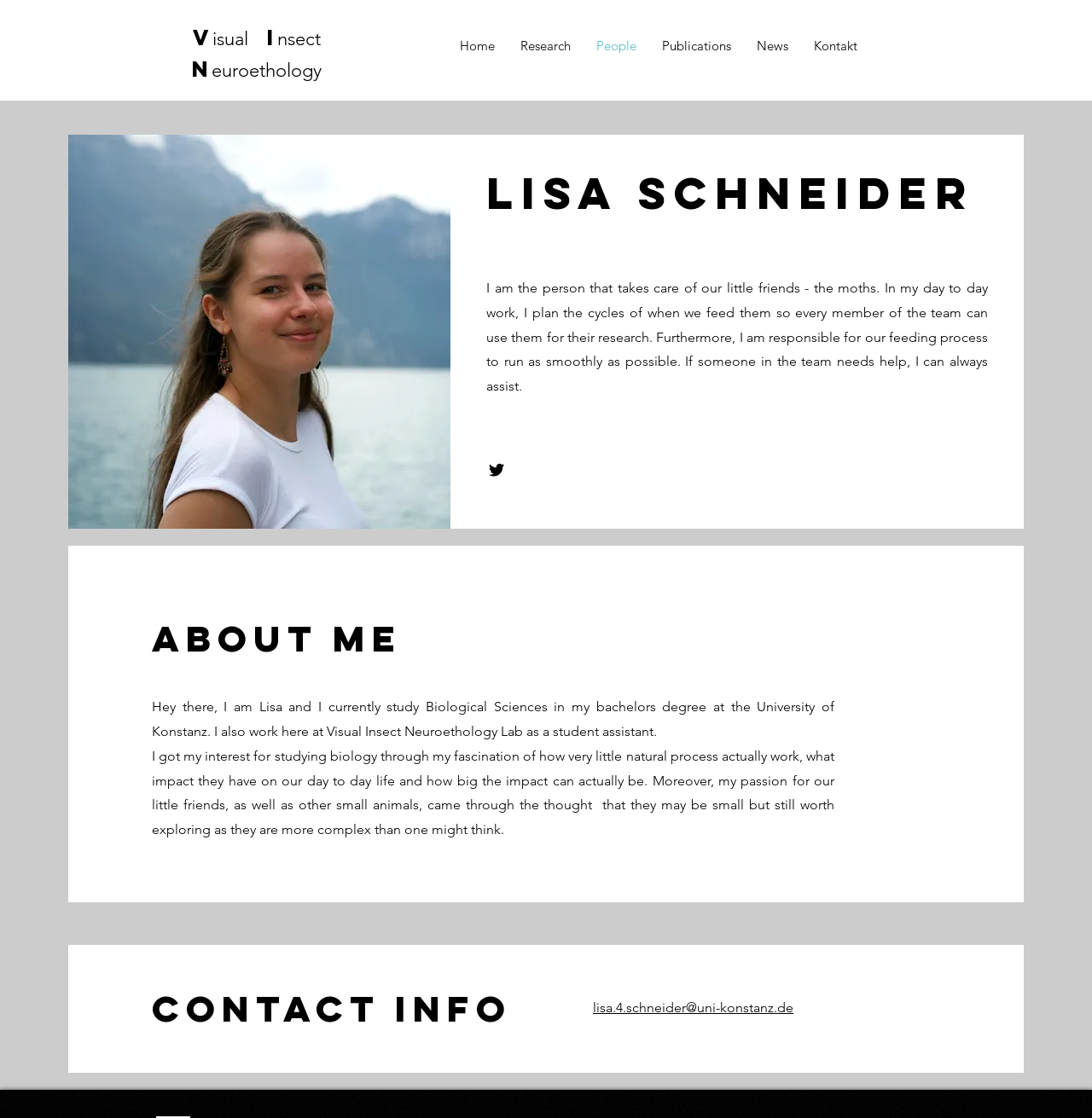Please specify the bounding box coordinates of the region to click in order to perform the following instruction: "Check Lisa's Twitter profile".

[0.445, 0.411, 0.464, 0.429]